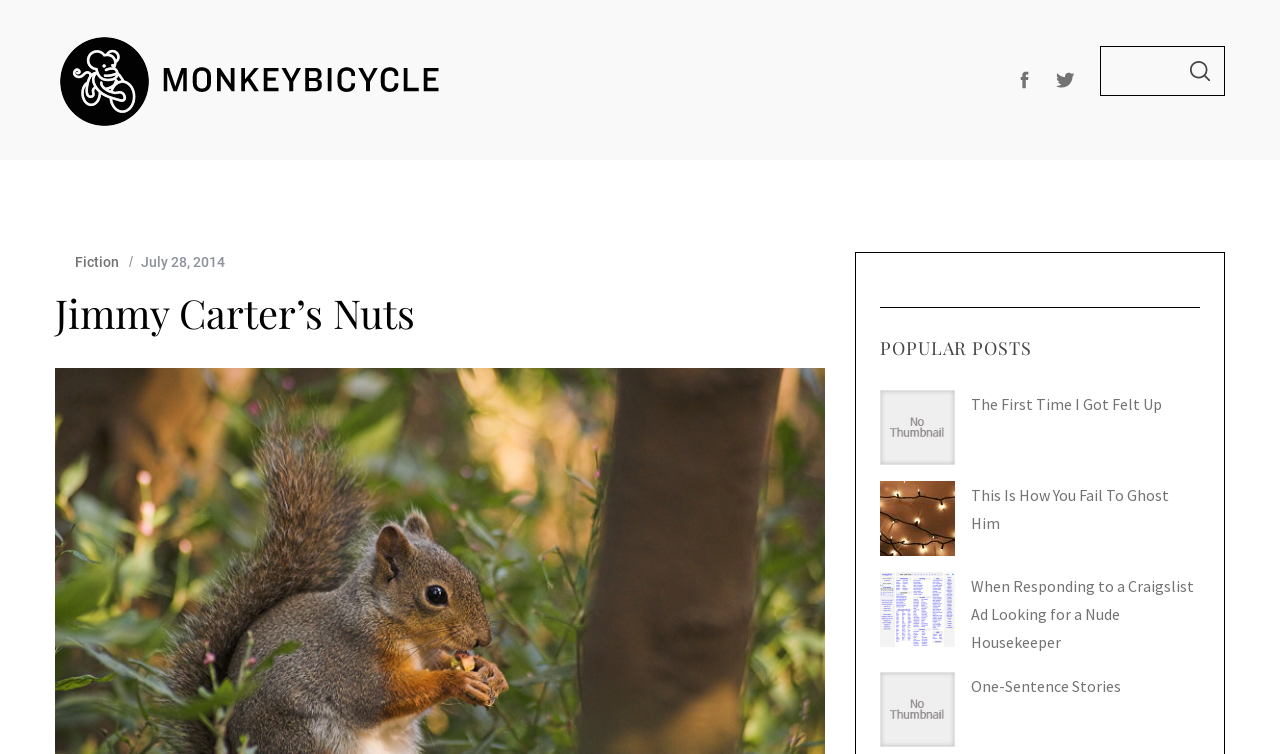Identify the bounding box coordinates for the element you need to click to achieve the following task: "Read Jimmy Carter’s Nuts". Provide the bounding box coordinates as four float numbers between 0 and 1, in the form [left, top, right, bottom].

[0.043, 0.382, 0.645, 0.448]